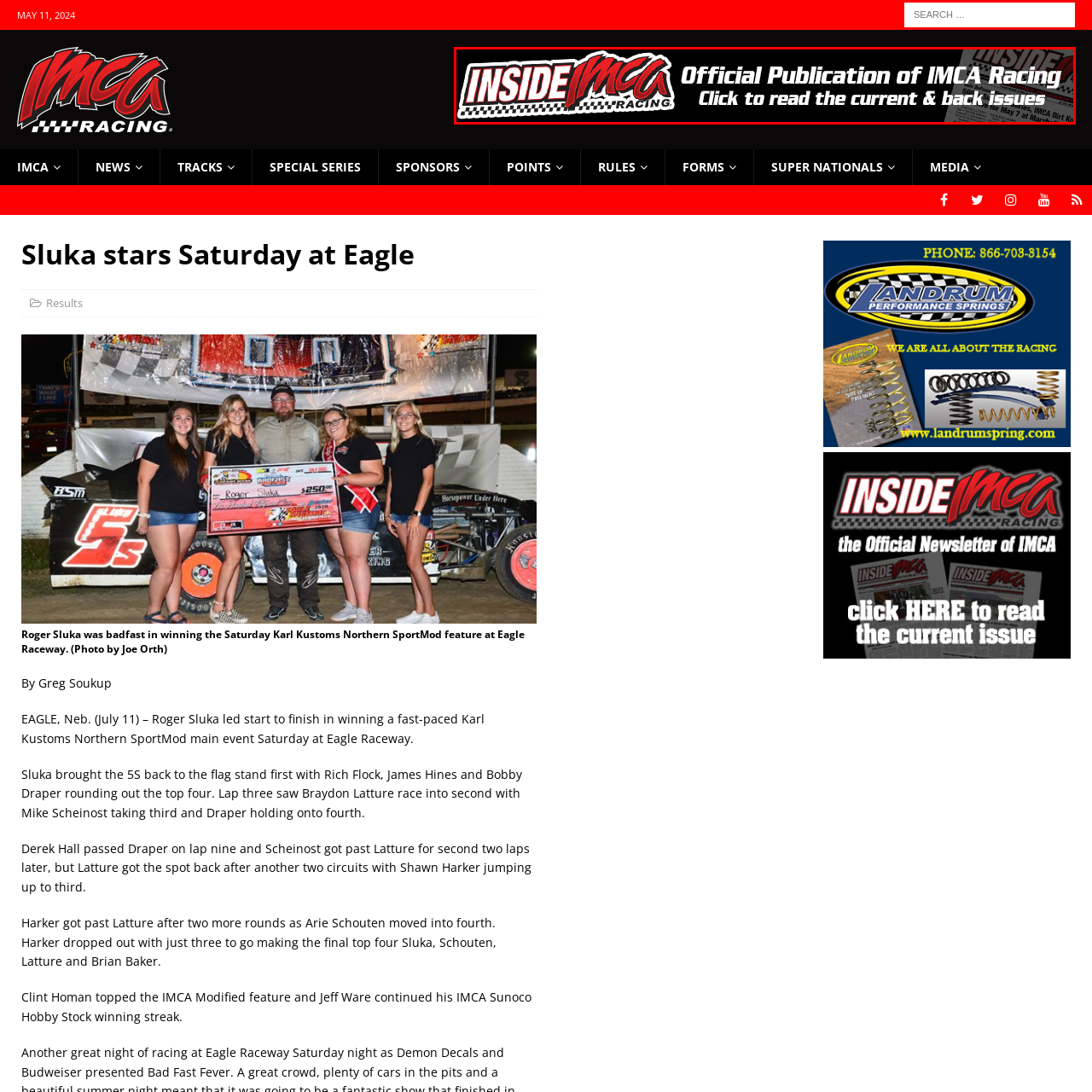Direct your attention to the image encased in a red frame, What type of racing is focused on? Please answer in one word or a brief phrase.

dirt track racing